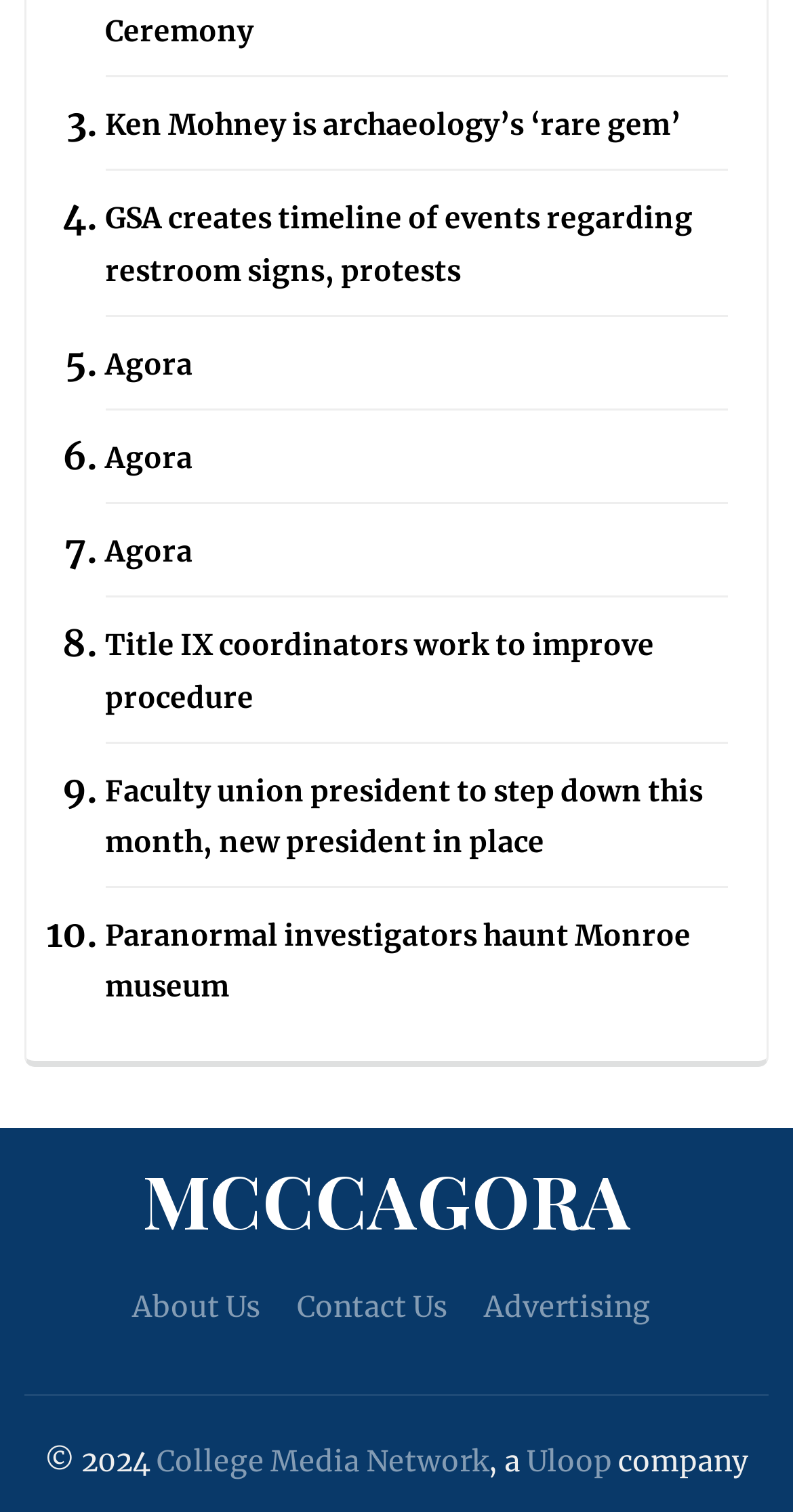Please identify the bounding box coordinates of the region to click in order to complete the given instruction: "click on Ken Mohney is archaeology’s ‘rare gem’". The coordinates should be four float numbers between 0 and 1, i.e., [left, top, right, bottom].

[0.133, 0.07, 0.858, 0.095]